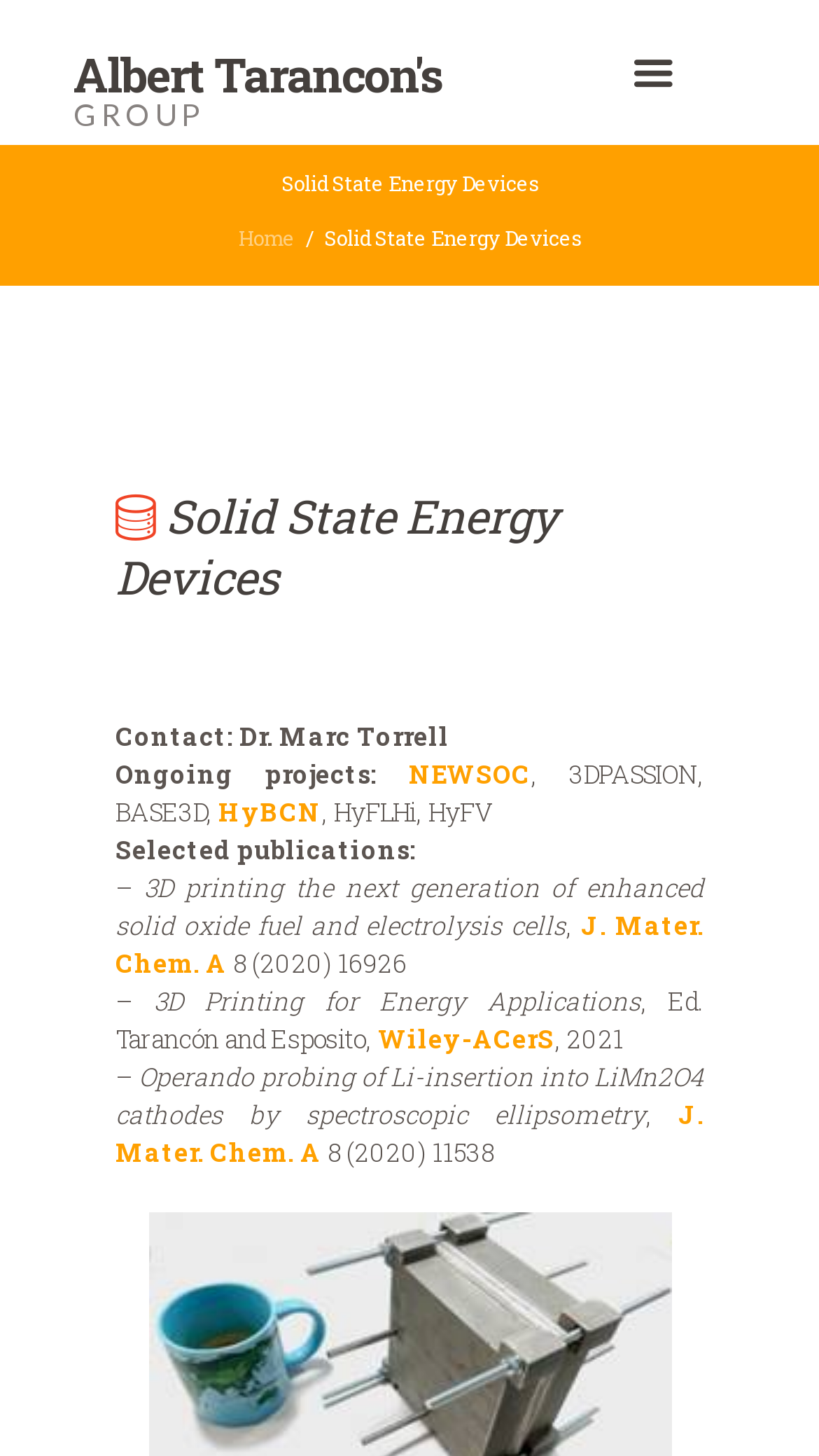Given the element description "NEWSOC" in the screenshot, predict the bounding box coordinates of that UI element.

[0.499, 0.52, 0.648, 0.543]